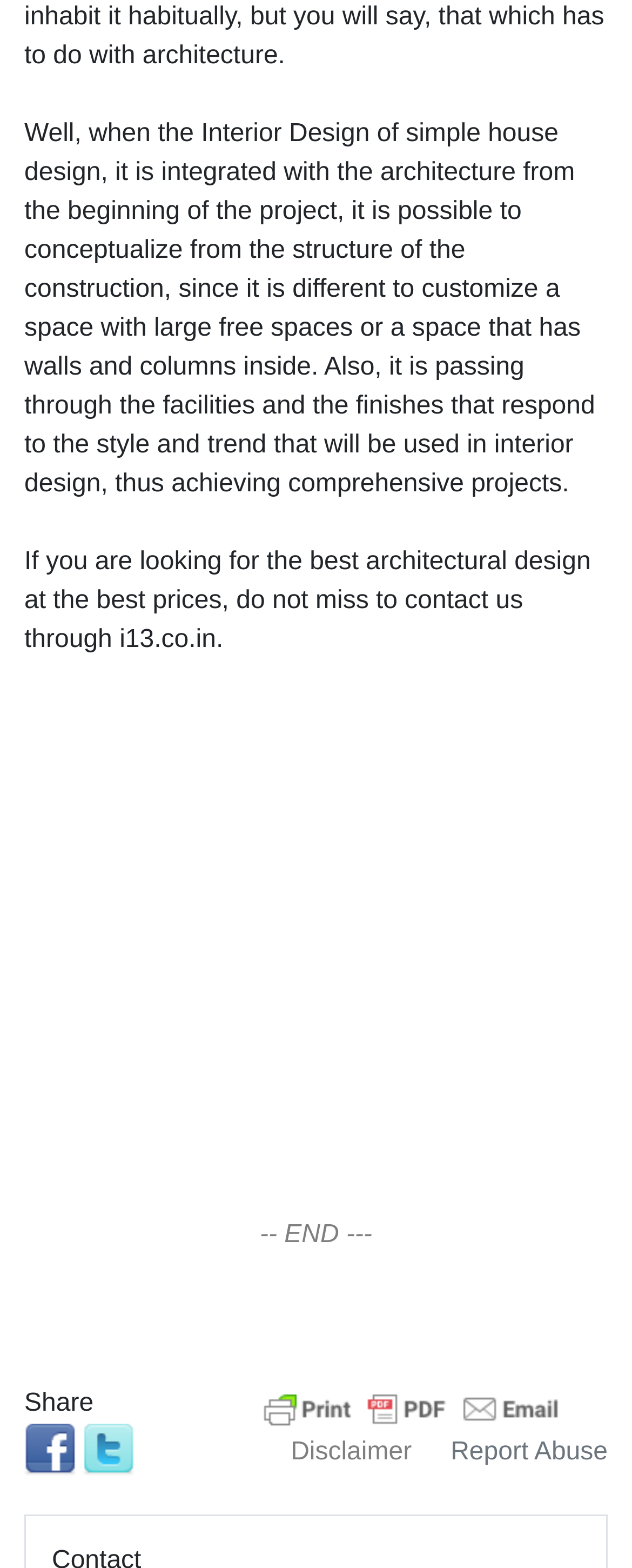Find the bounding box of the element with the following description: "Business". The coordinates must be four float numbers between 0 and 1, formatted as [left, top, right, bottom].

[0.286, 0.456, 0.452, 0.473]